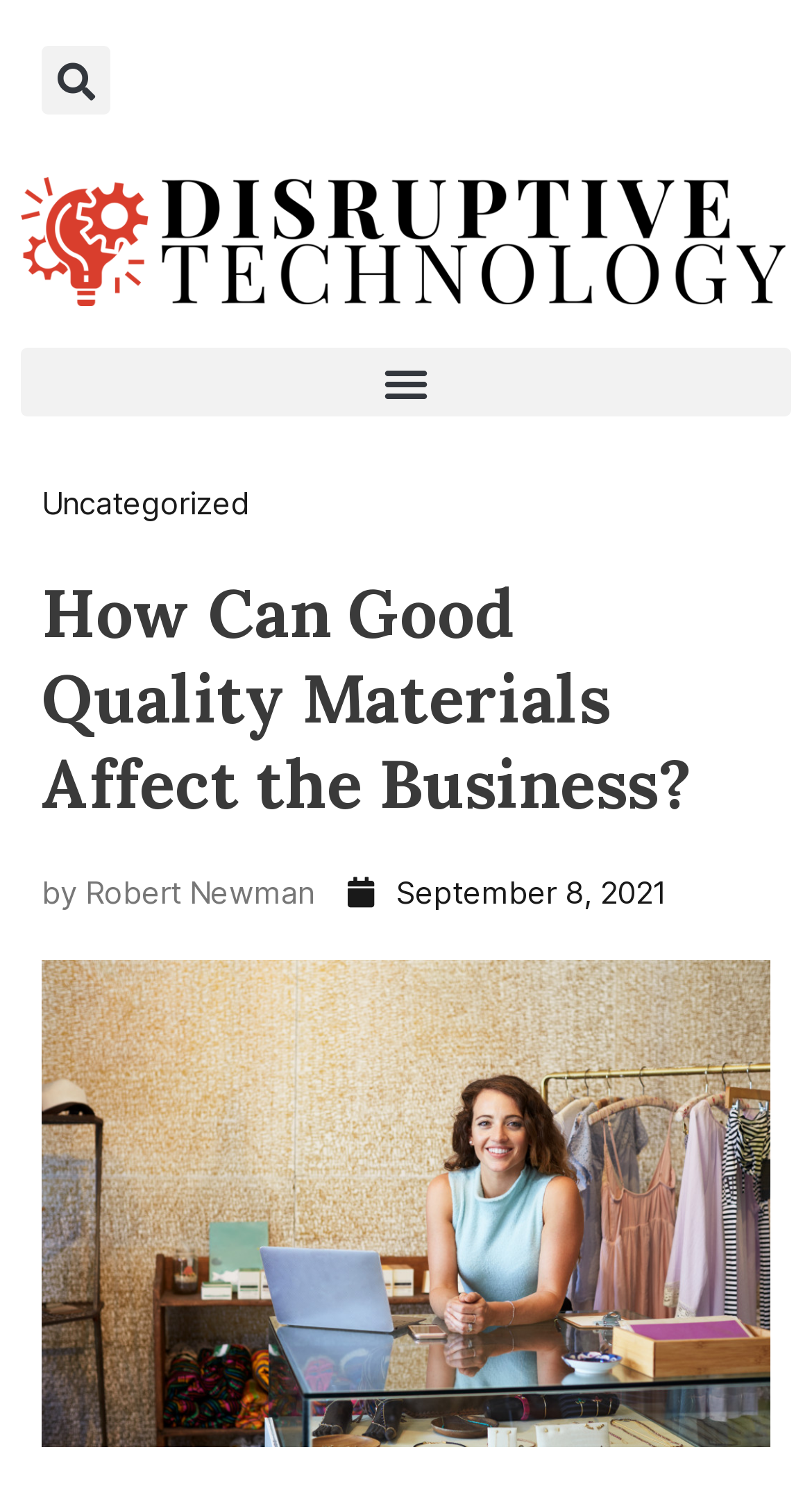Identify the bounding box of the HTML element described here: "Uncategorized". Provide the coordinates as four float numbers between 0 and 1: [left, top, right, bottom].

[0.051, 0.325, 0.308, 0.35]